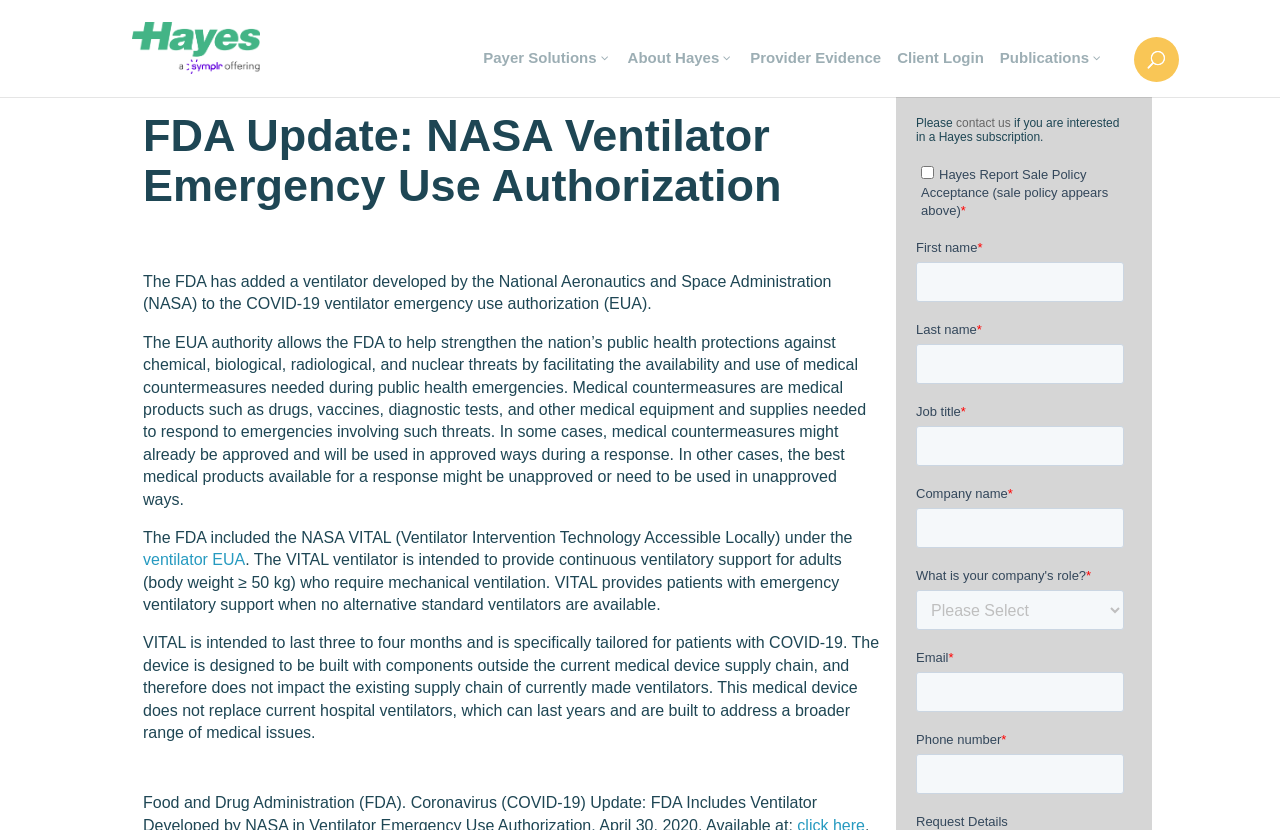Specify the bounding box coordinates of the area to click in order to follow the given instruction: "visit CardGameNews."

None